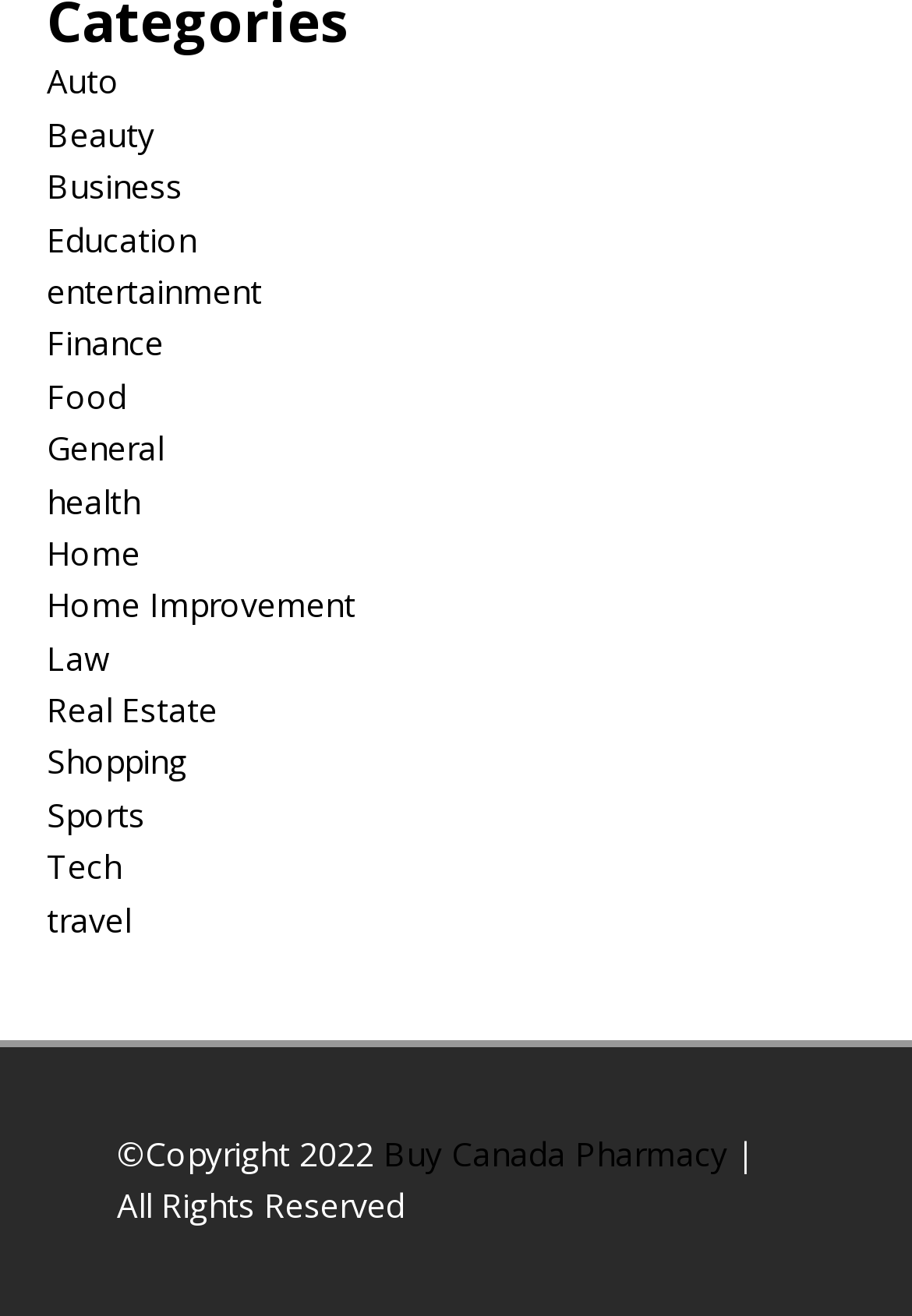Identify the bounding box coordinates of the element that should be clicked to fulfill this task: "Learn about strategy and advisory". The coordinates should be provided as four float numbers between 0 and 1, i.e., [left, top, right, bottom].

None